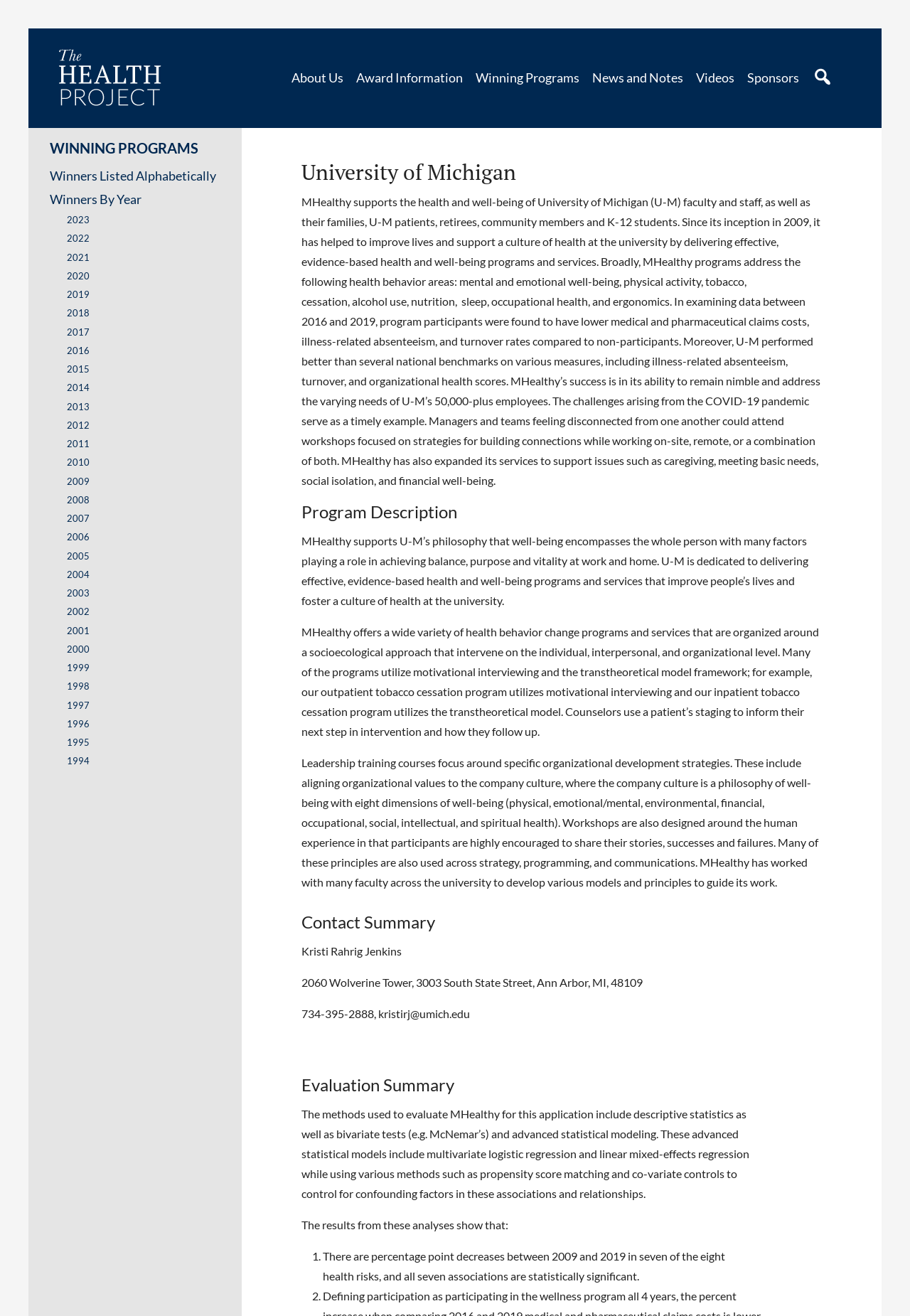Indicate the bounding box coordinates of the clickable region to achieve the following instruction: "click the '2023' link."

[0.073, 0.163, 0.098, 0.171]